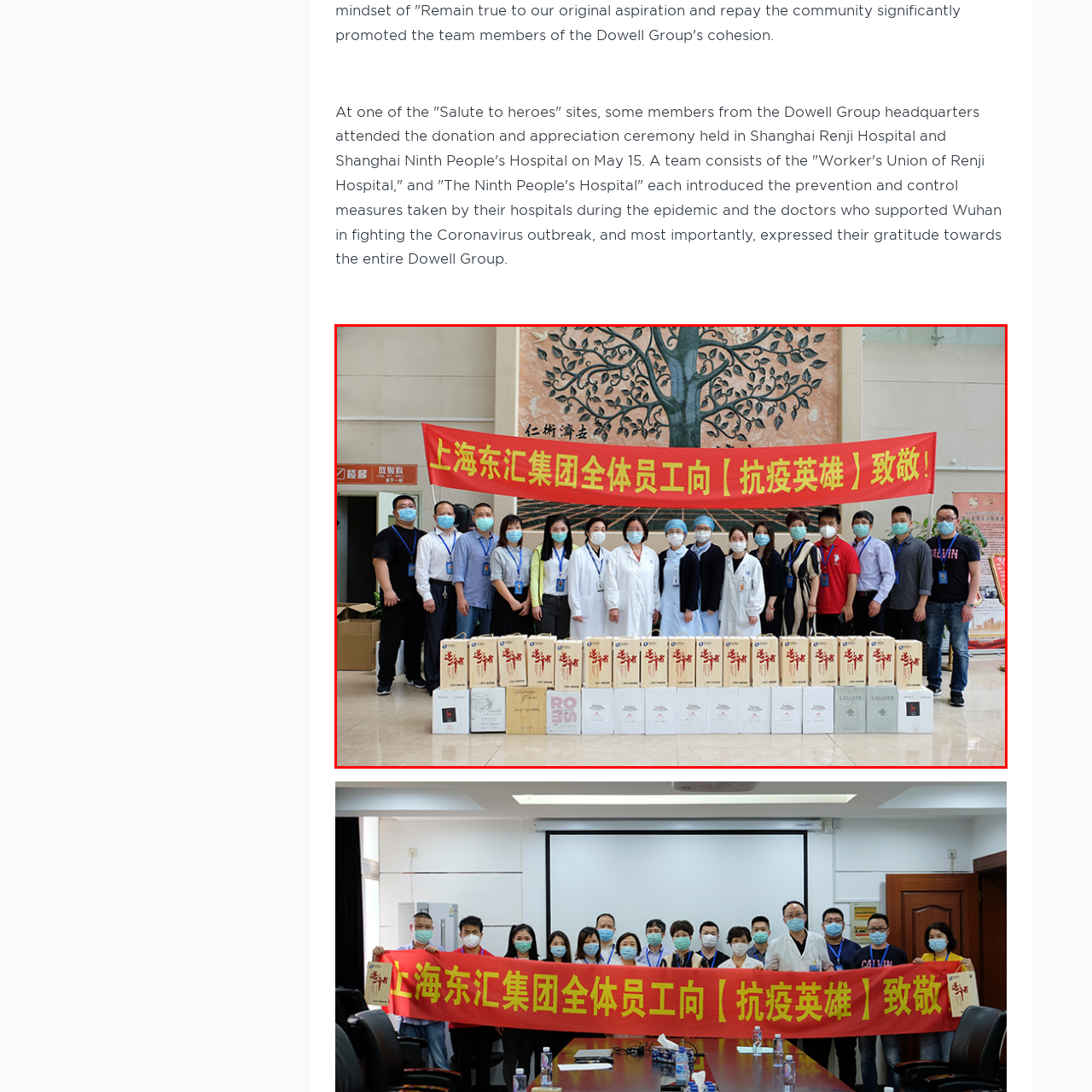Review the image segment marked with the grey border and deliver a thorough answer to the following question, based on the visual information provided: 
What is the meaning of the tree mural?

The caption explains that the backdrop of the image features a striking mural of a tree, which symbolizes life and resilience. This information can be used to infer the meaning of the tree mural.